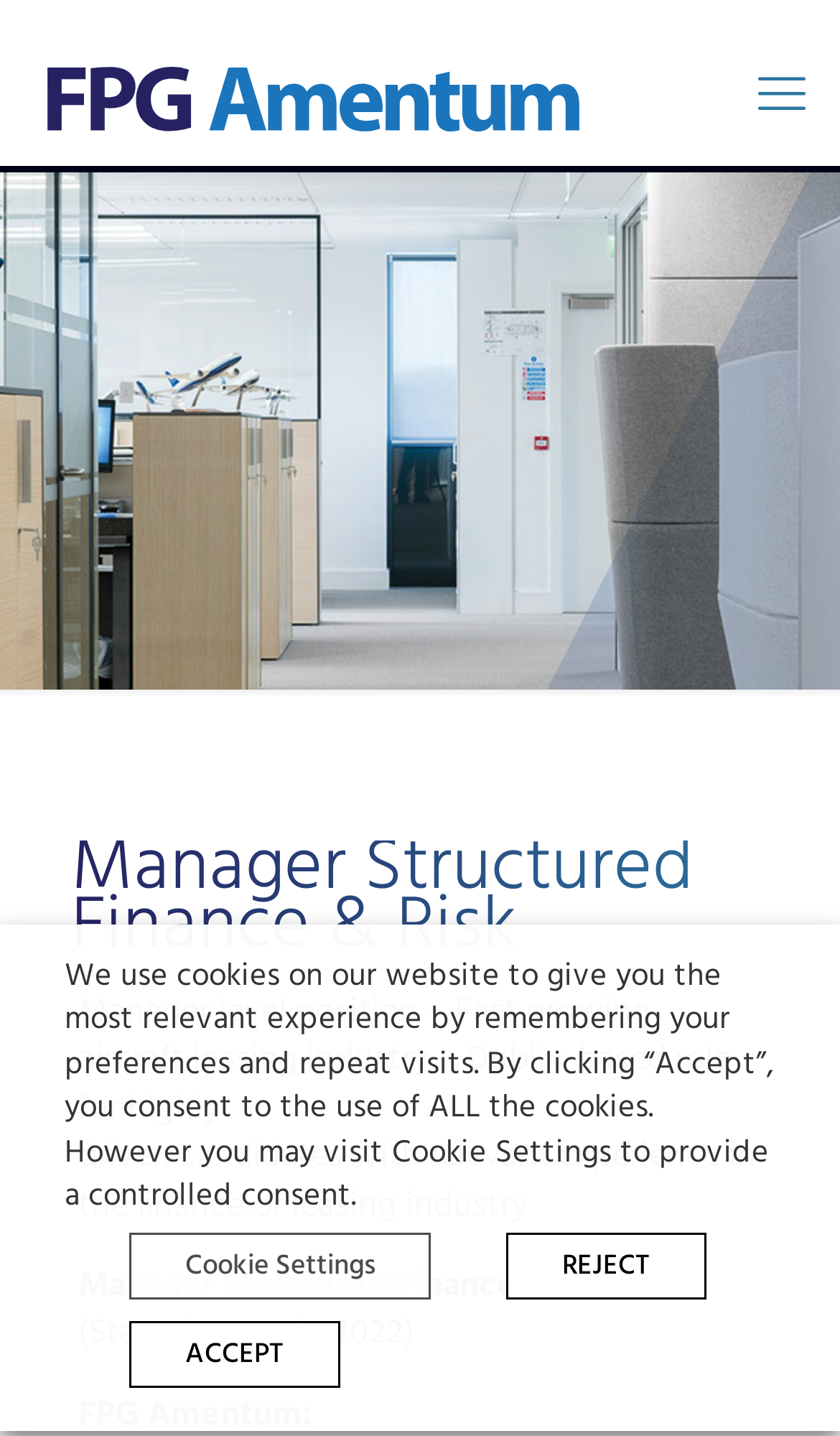What is the job title?
Please look at the screenshot and answer in one word or a short phrase.

Manager Structured Finance & Risk